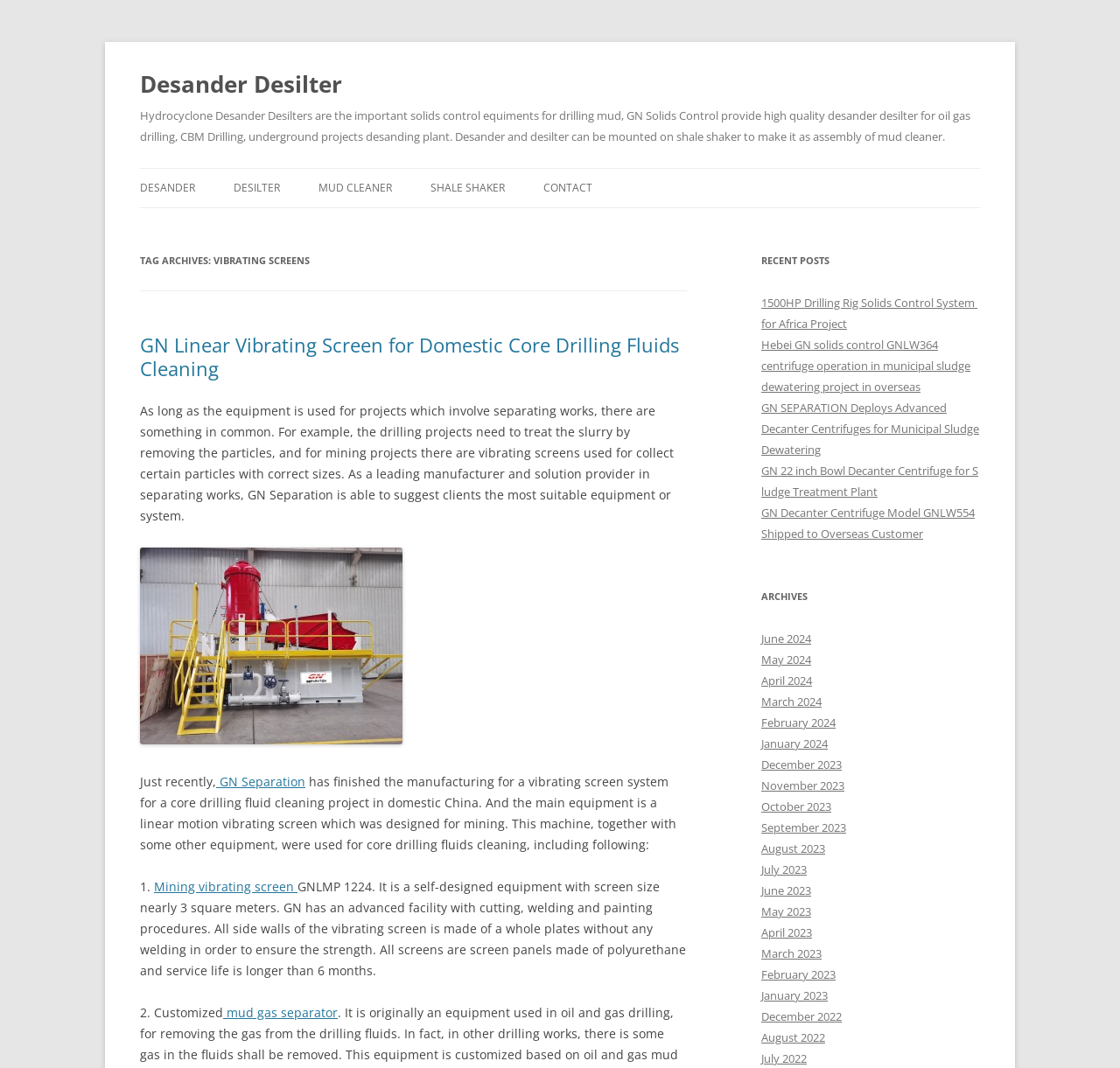Please determine the bounding box coordinates of the clickable area required to carry out the following instruction: "Check archives for June 2024". The coordinates must be four float numbers between 0 and 1, represented as [left, top, right, bottom].

[0.68, 0.591, 0.724, 0.605]